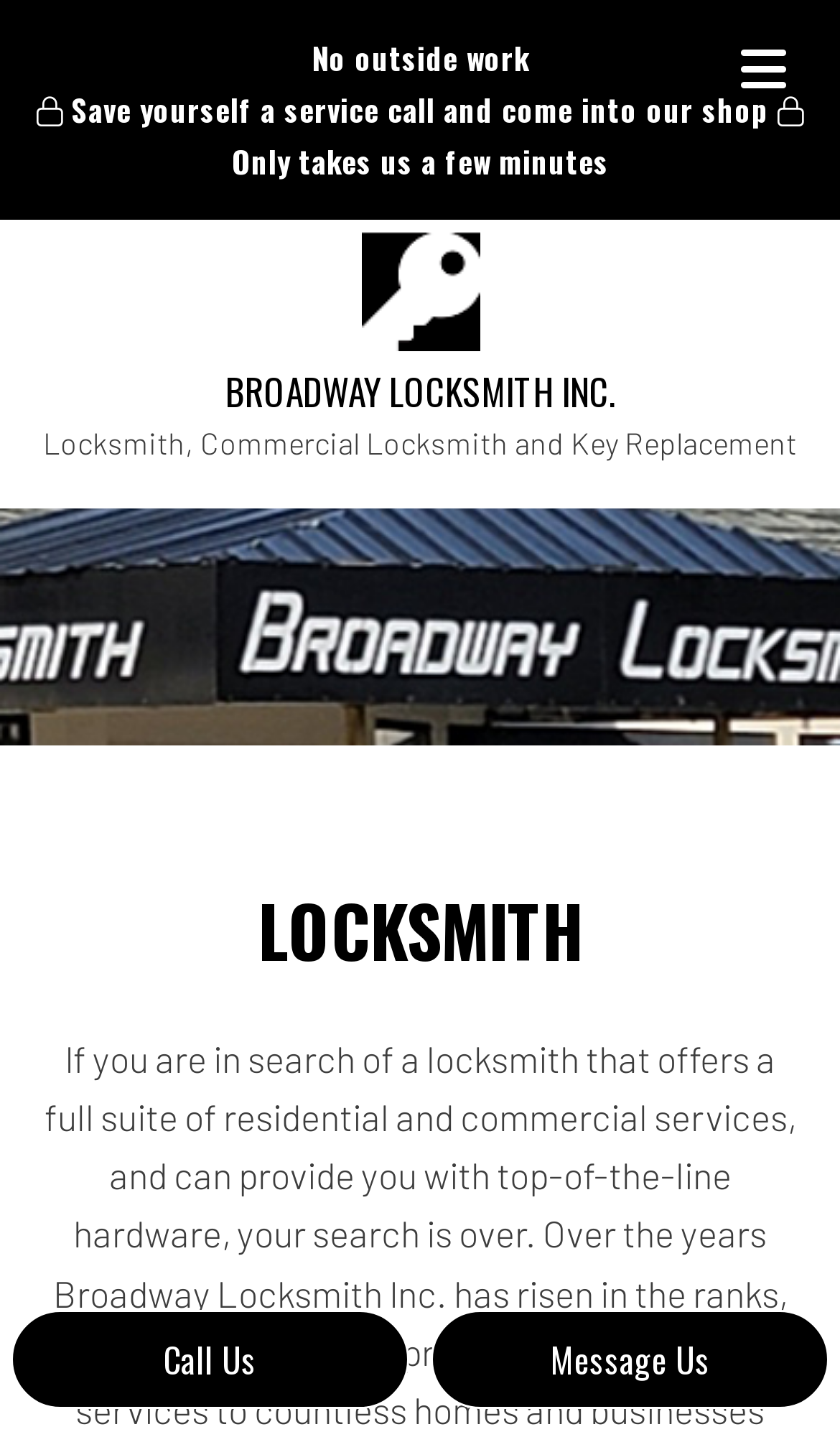Give a one-word or short phrase answer to the question: 
What is the name of the locksmith company?

Broadway Locksmith Inc.